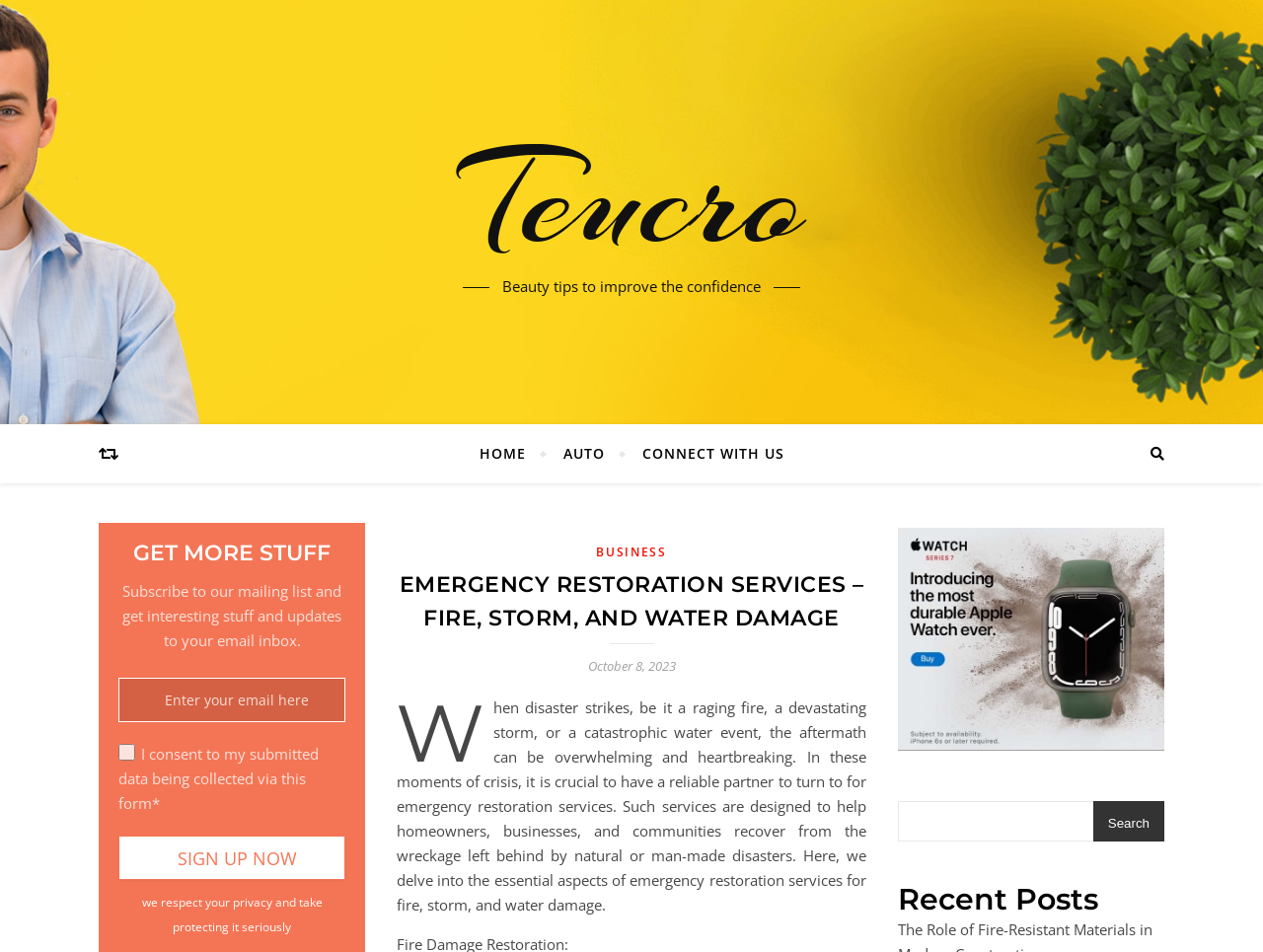Identify the bounding box coordinates of the clickable region to carry out the given instruction: "Click on the 'HOME' link".

[0.379, 0.446, 0.429, 0.508]